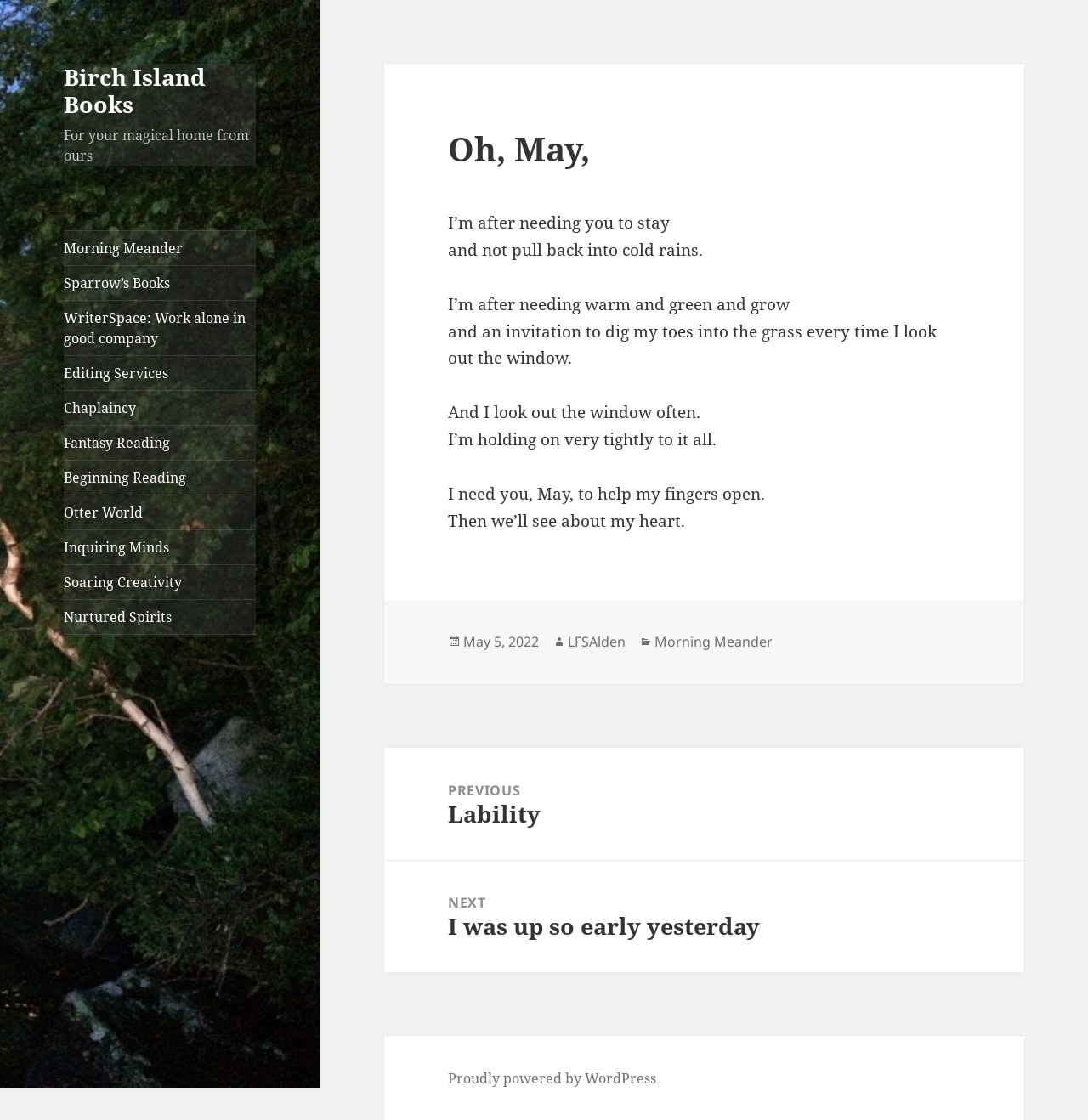Please provide a brief answer to the question using only one word or phrase: 
What is the name of the author of the latest post?

LFSAlden